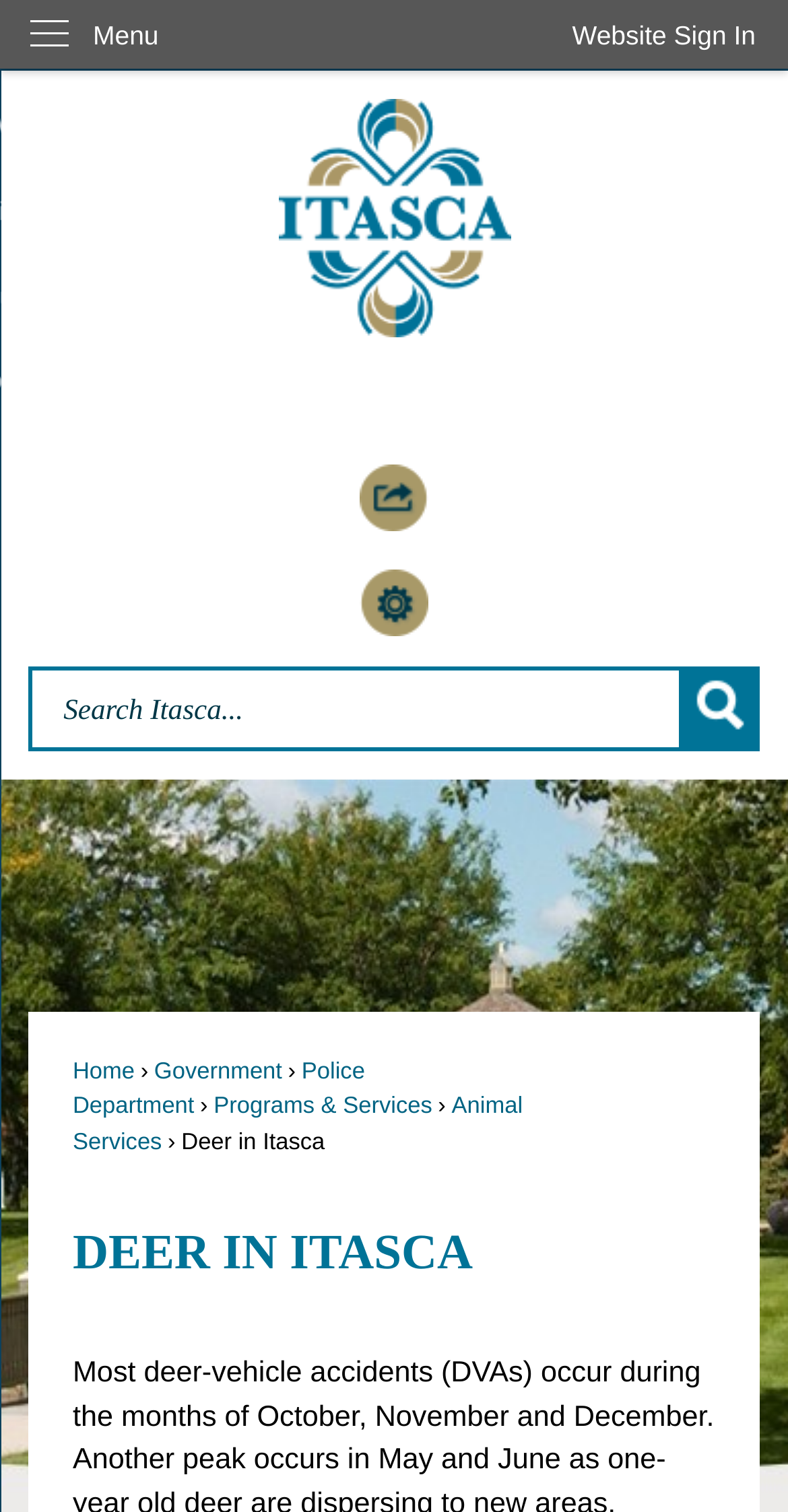Find the bounding box coordinates of the element I should click to carry out the following instruction: "Share the page".

[0.037, 0.307, 0.963, 0.351]